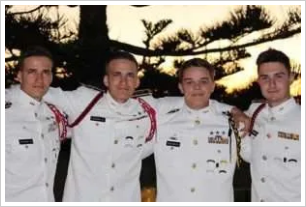Answer the following query with a single word or phrase:
What is the backdrop of the image?

Serene sunset